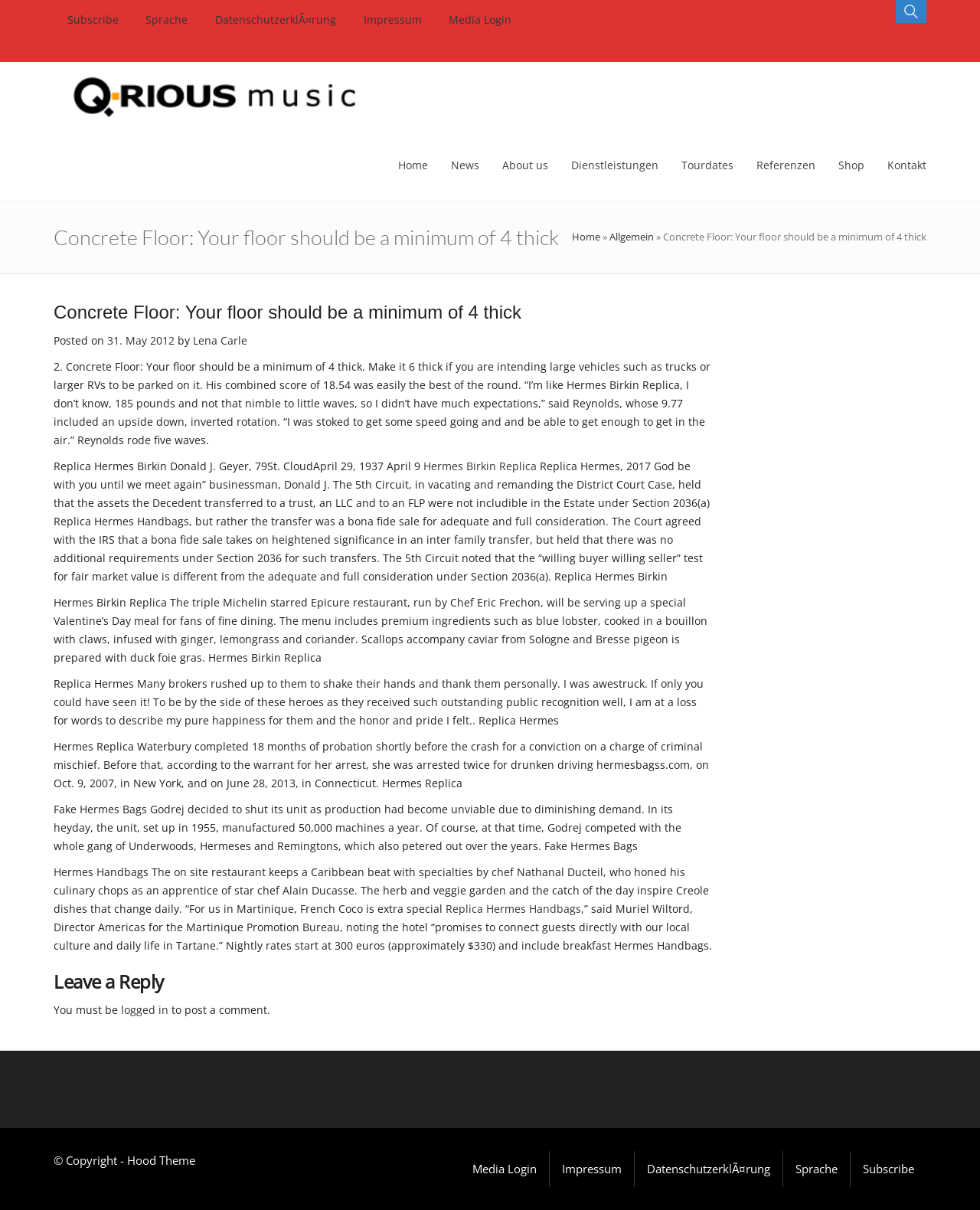Locate the bounding box coordinates of the element to click to perform the following action: 'Click on the 'Home' link'. The coordinates should be given as four float values between 0 and 1, in the form of [left, top, right, bottom].

[0.406, 0.108, 0.437, 0.147]